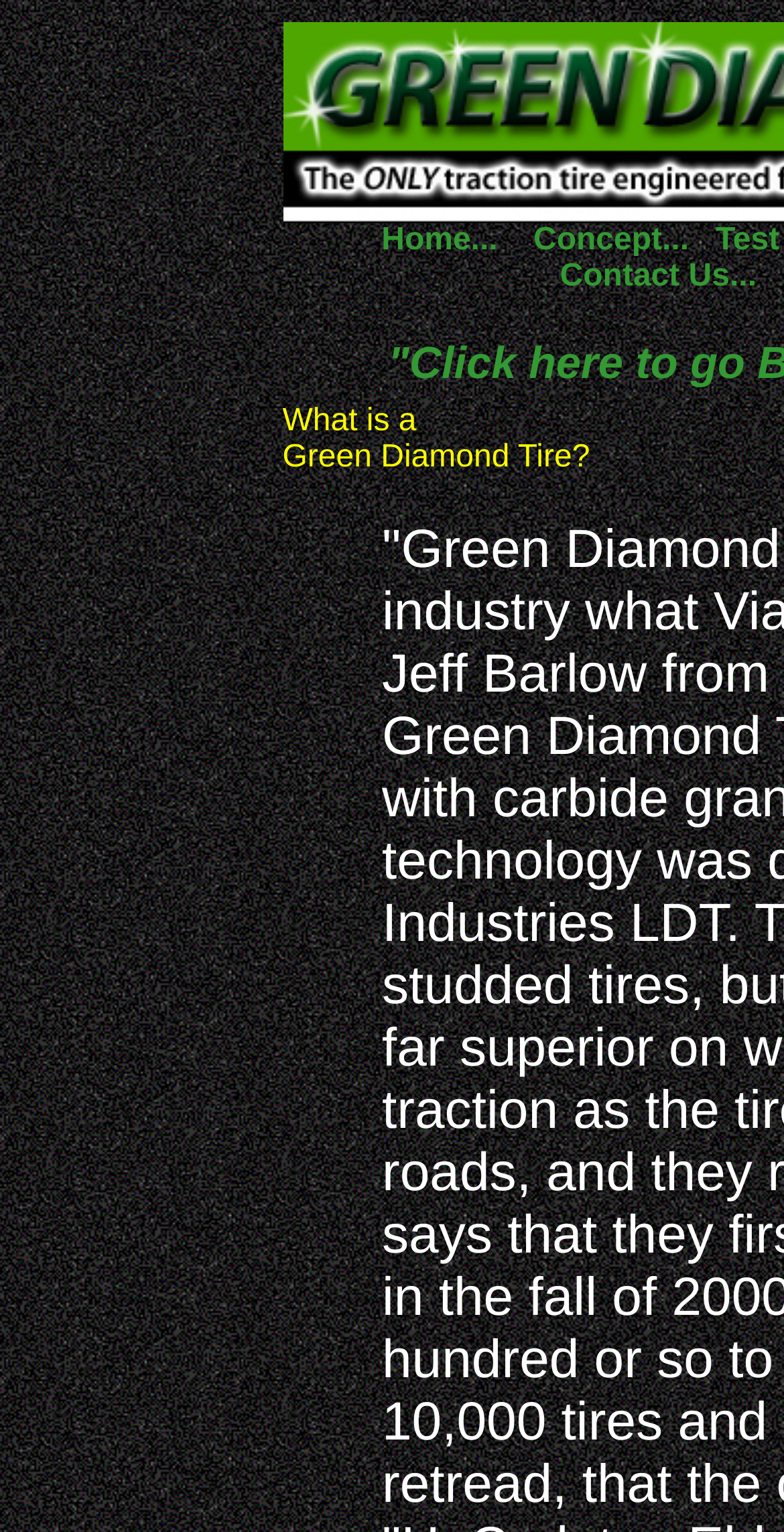How many columns are in the top menu?
Answer briefly with a single word or phrase based on the image.

3